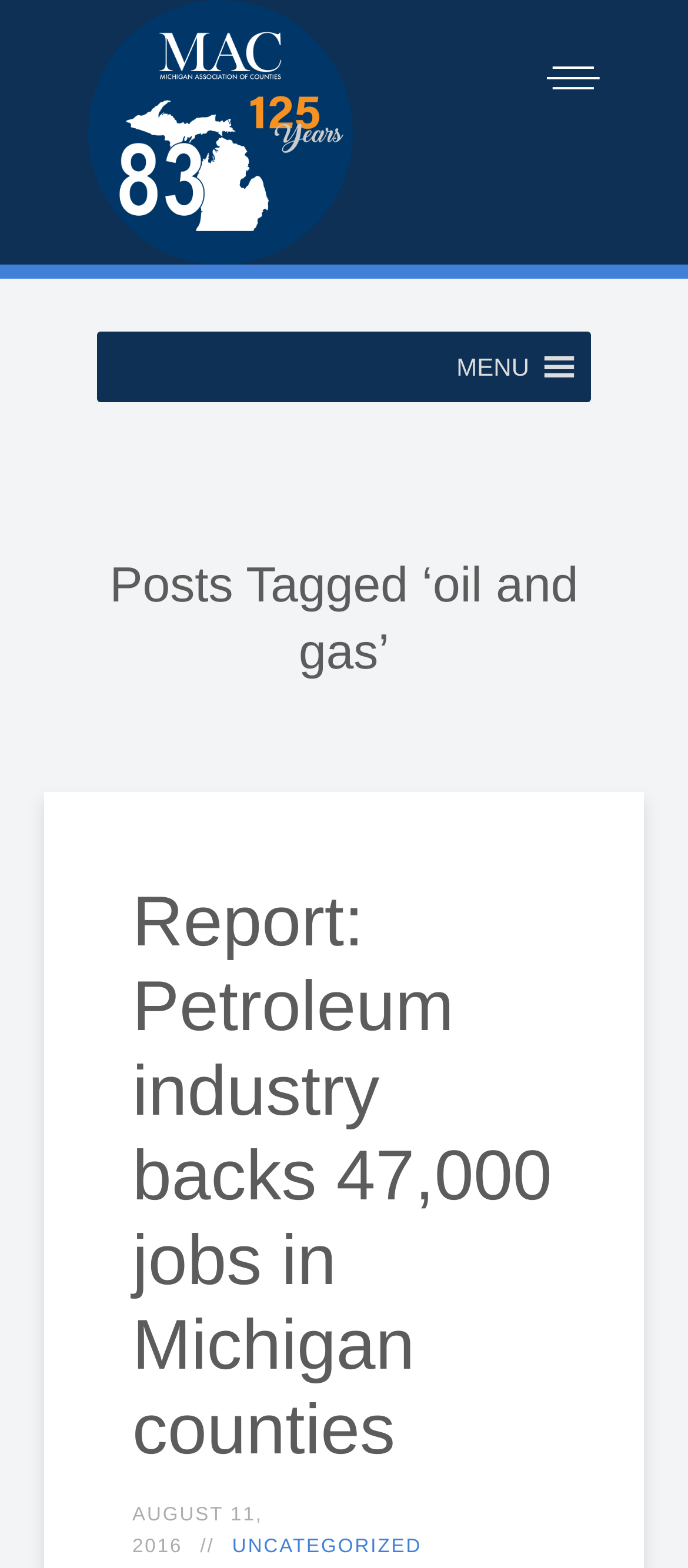Please extract the primary headline from the webpage.

Posts Tagged ‘oil and gas’